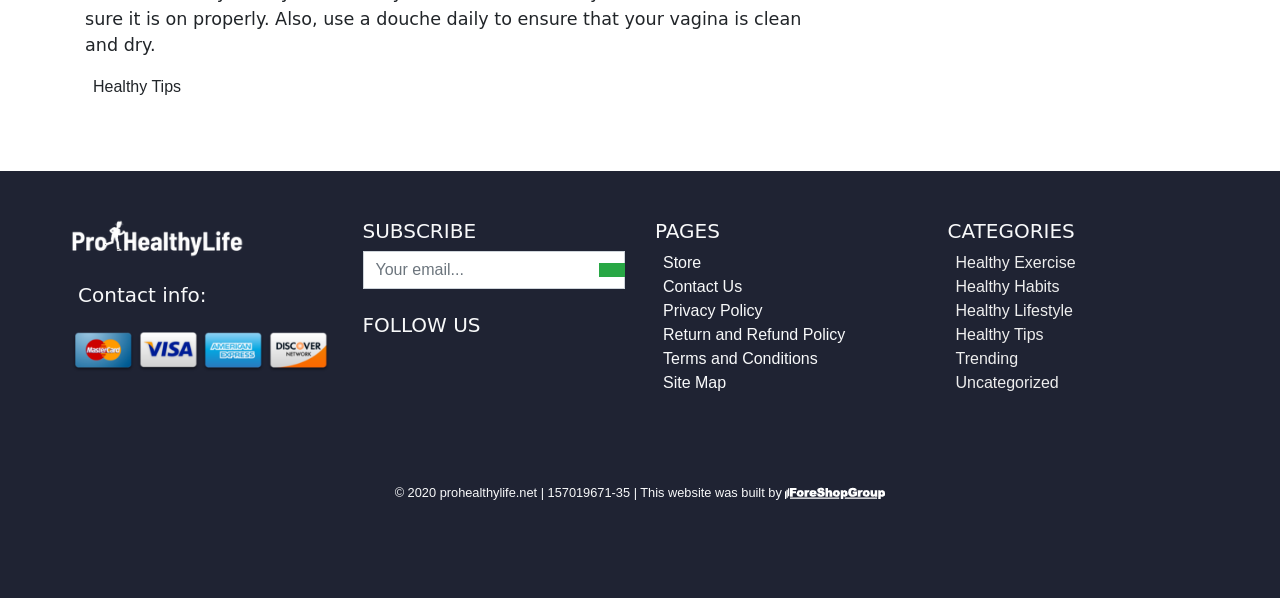What is the button next to the textbox for?
Answer the question with a thorough and detailed explanation.

I found a button element located at [0.468, 0.439, 0.488, 0.462], next to a textbox element with the description 'Your email...'. This suggests that the button is for subscribing to a newsletter or service, likely related to the website's content.